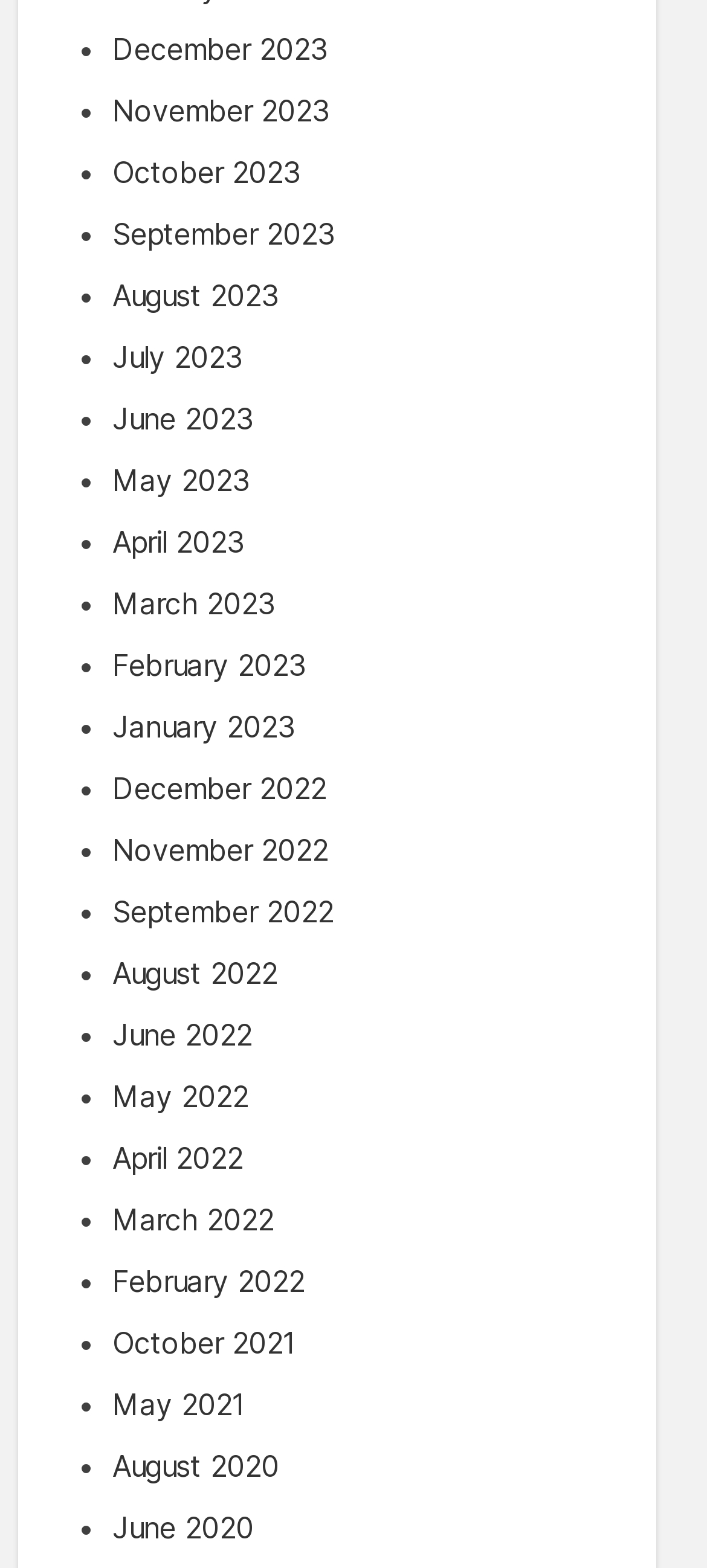Can you give a comprehensive explanation to the question given the content of the image?
What is the latest month listed?

I looked at the list of months and found that the latest month listed is December 2023, which is at the top of the list.